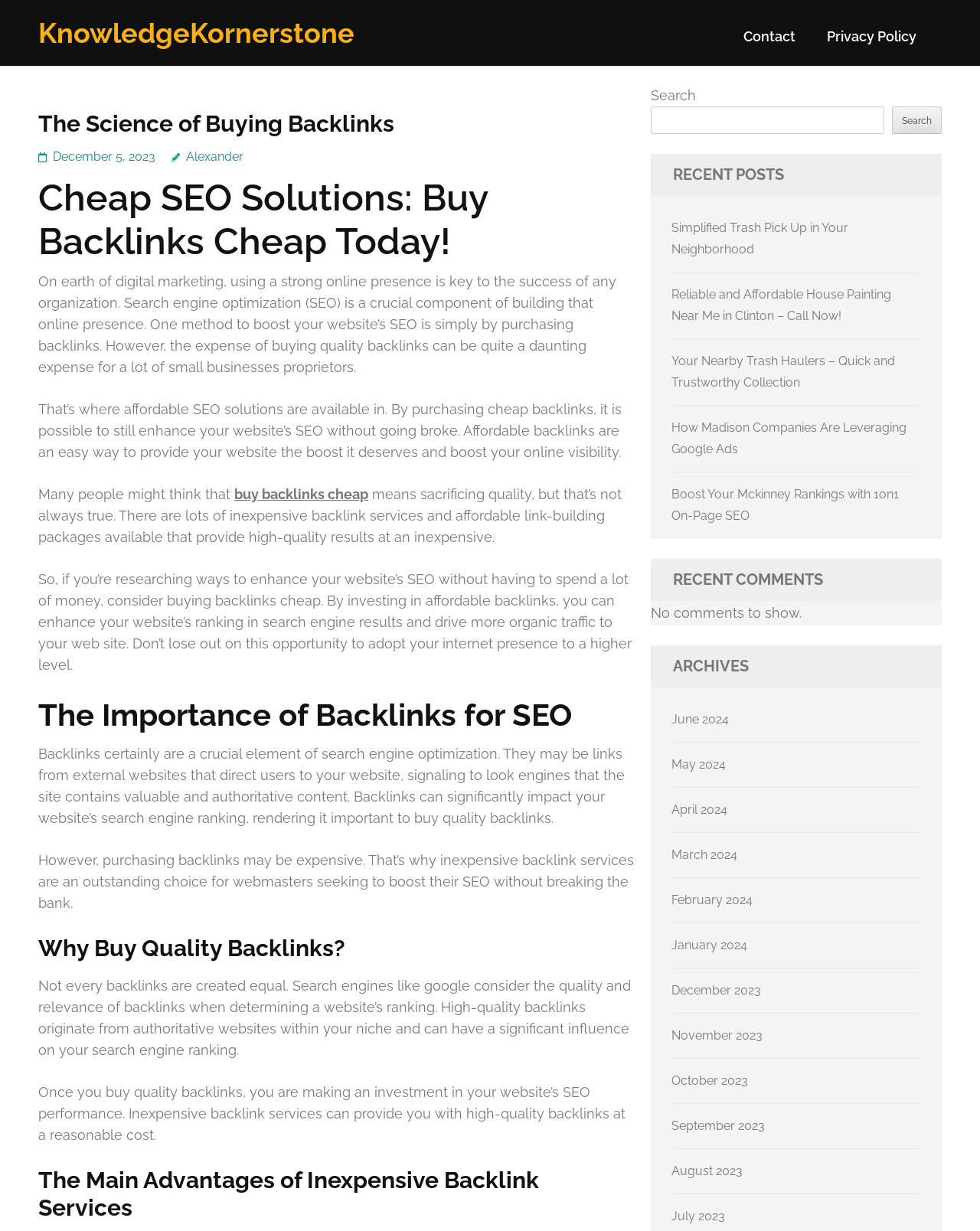Using the provided element description: "December 2023", identify the bounding box coordinates. The coordinates should be four floats between 0 and 1 in the order [left, top, right, bottom].

[0.685, 0.799, 0.777, 0.811]